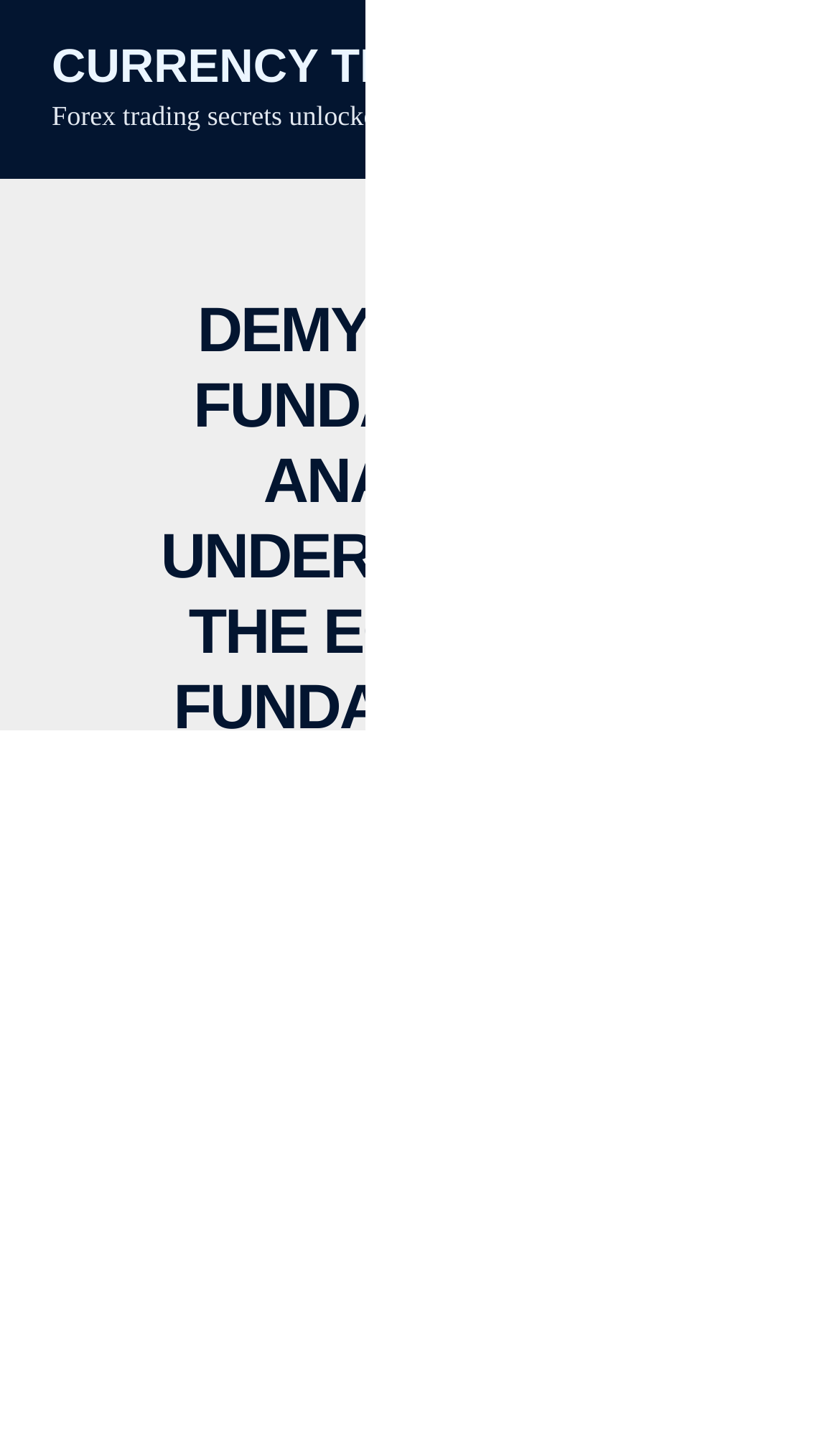Using the information from the screenshot, answer the following question thoroughly:
Is the main menu expanded?

The main menu button is present on the top right corner of the page, and its 'expanded' property is set to False, indicating that it is not expanded.